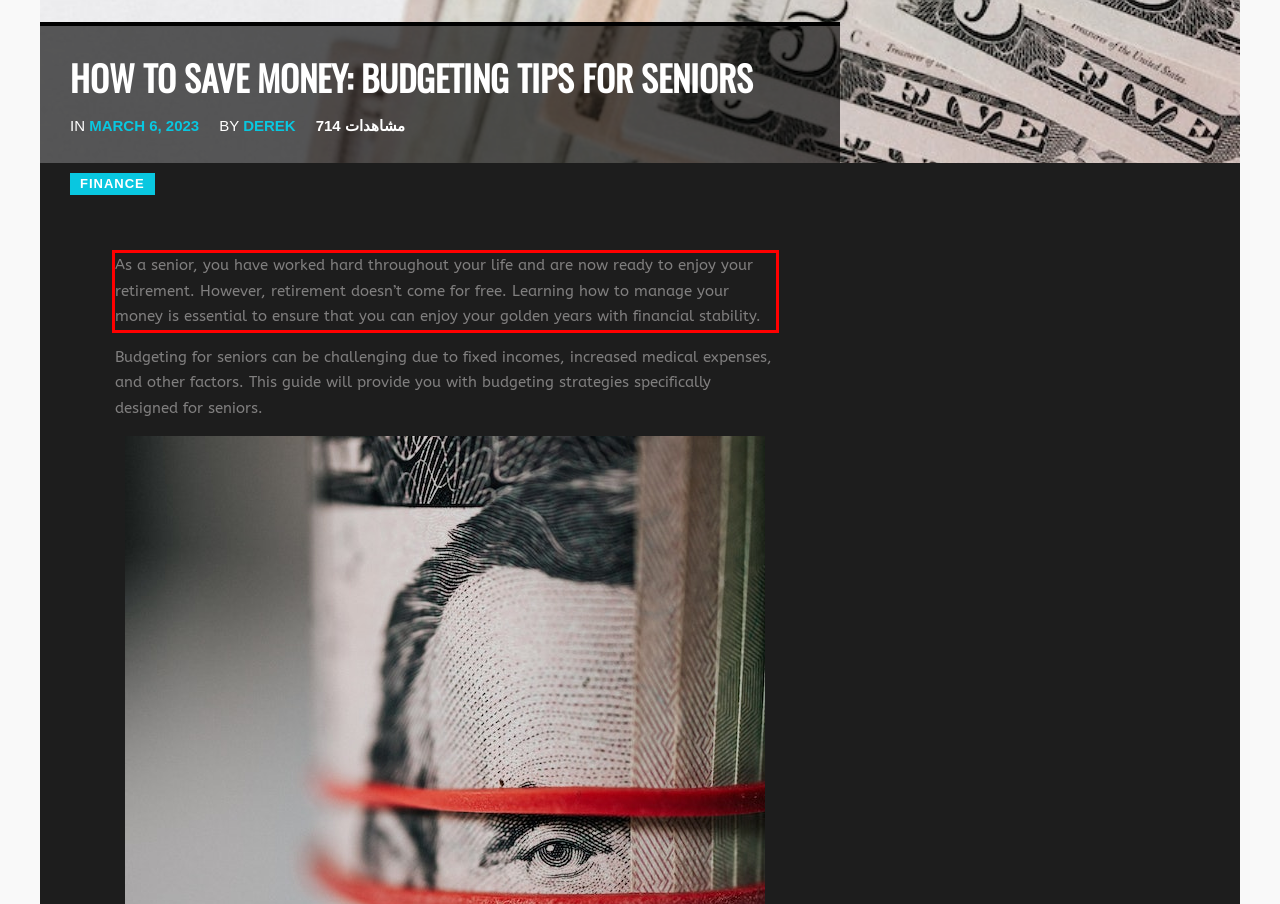Locate the red bounding box in the provided webpage screenshot and use OCR to determine the text content inside it.

As a senior, you have worked hard throughout your life and are now ready to enjoy your retirement. However, retirement doesn’t come for free. Learning how to manage your money is essential to ensure that you can enjoy your golden years with financial stability.